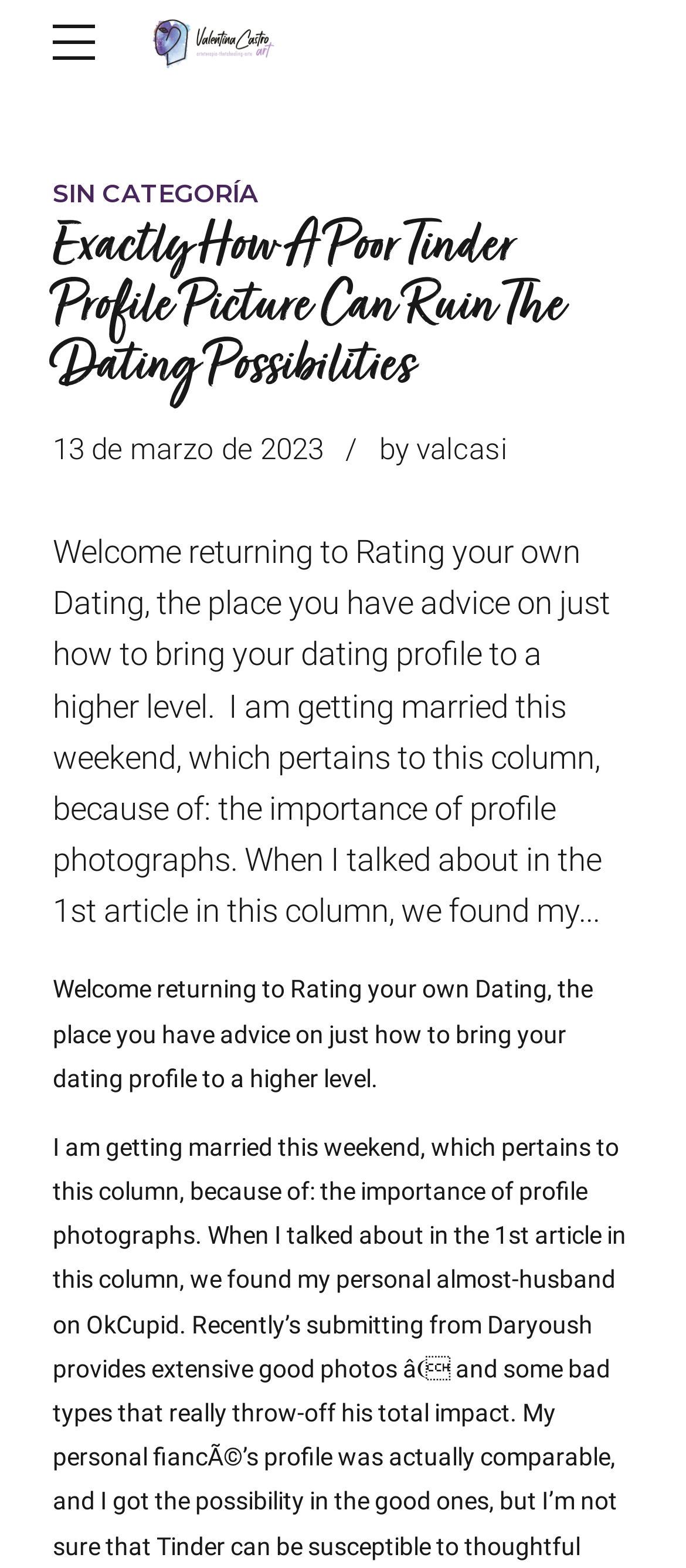Extract the bounding box coordinates of the UI element described: "alt="Valentina Castro Art"". Provide the coordinates in the format [left, top, right, bottom] with values ranging from 0 to 1.

[0.178, 0.039, 0.451, 0.057]